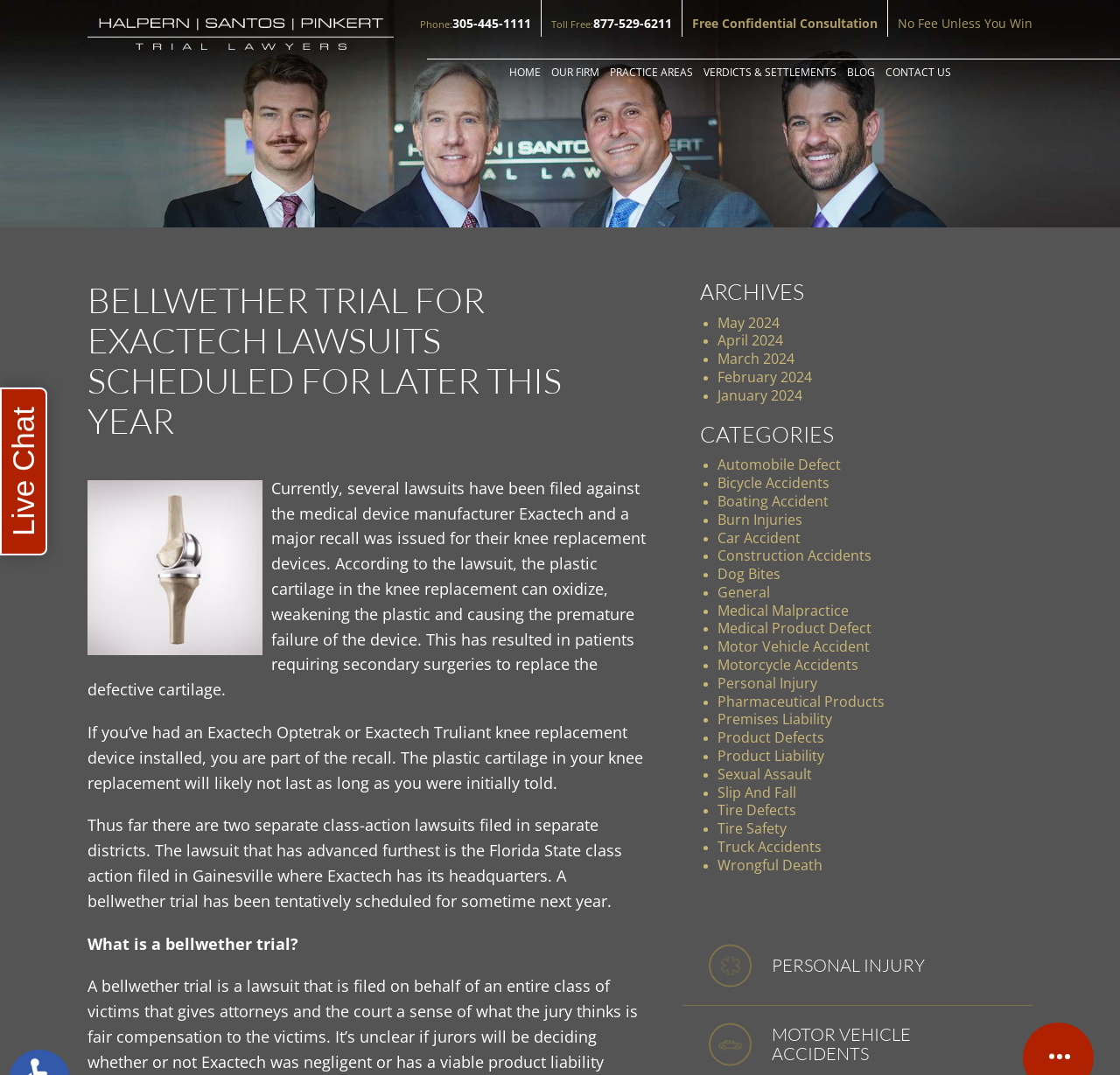Please identify the bounding box coordinates of the element's region that needs to be clicked to fulfill the following instruction: "Click the 'CONTACT US' link". The bounding box coordinates should consist of four float numbers between 0 and 1, i.e., [left, top, right, bottom].

[0.786, 0.035, 0.854, 0.06]